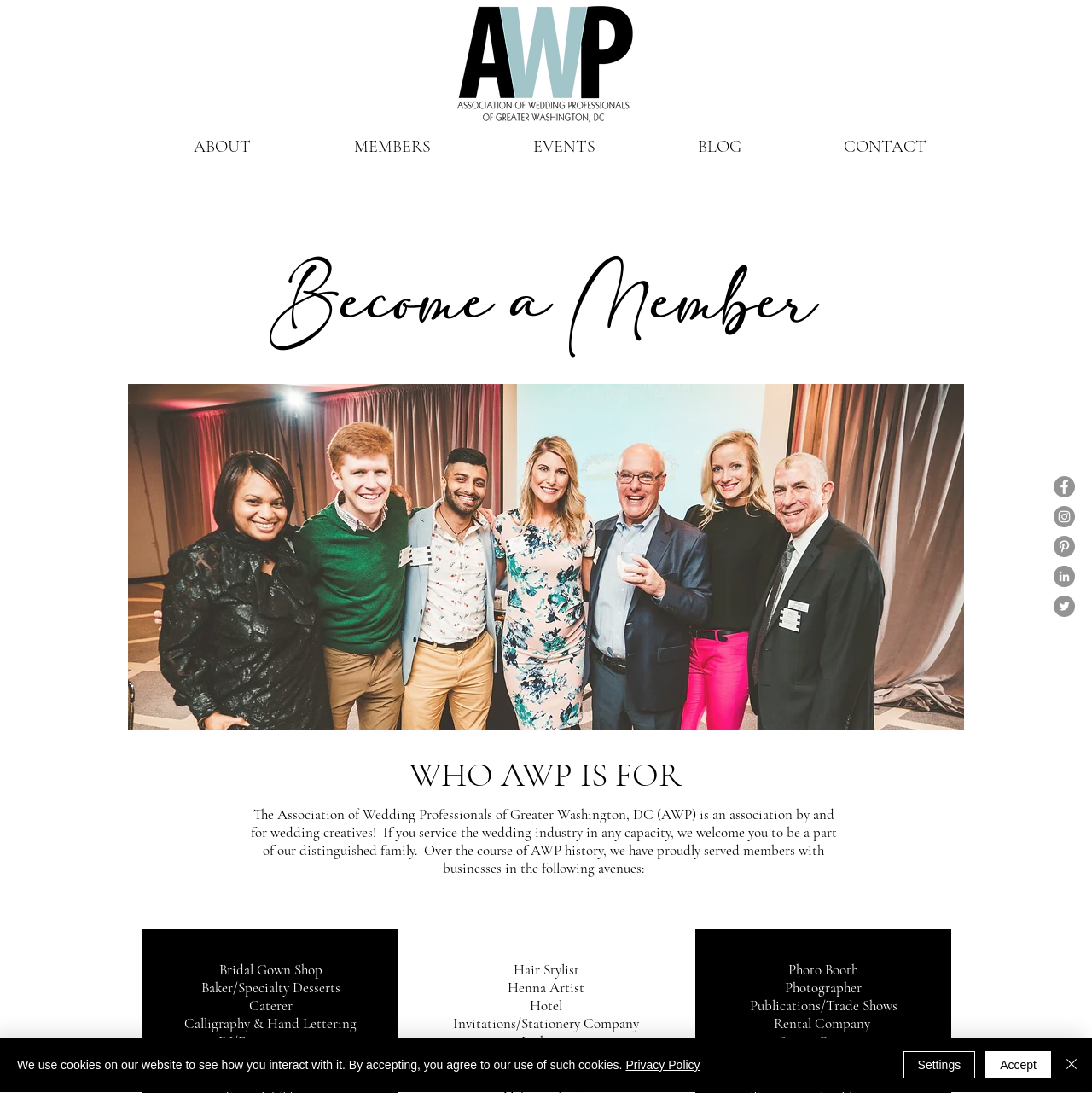What is the logo of the Association of Wedding Professionals?
Look at the screenshot and provide an in-depth answer.

The logo of the Association of Wedding Professionals is located at the top left of the webpage, and it is an image with the text 'longAWPlogo'.